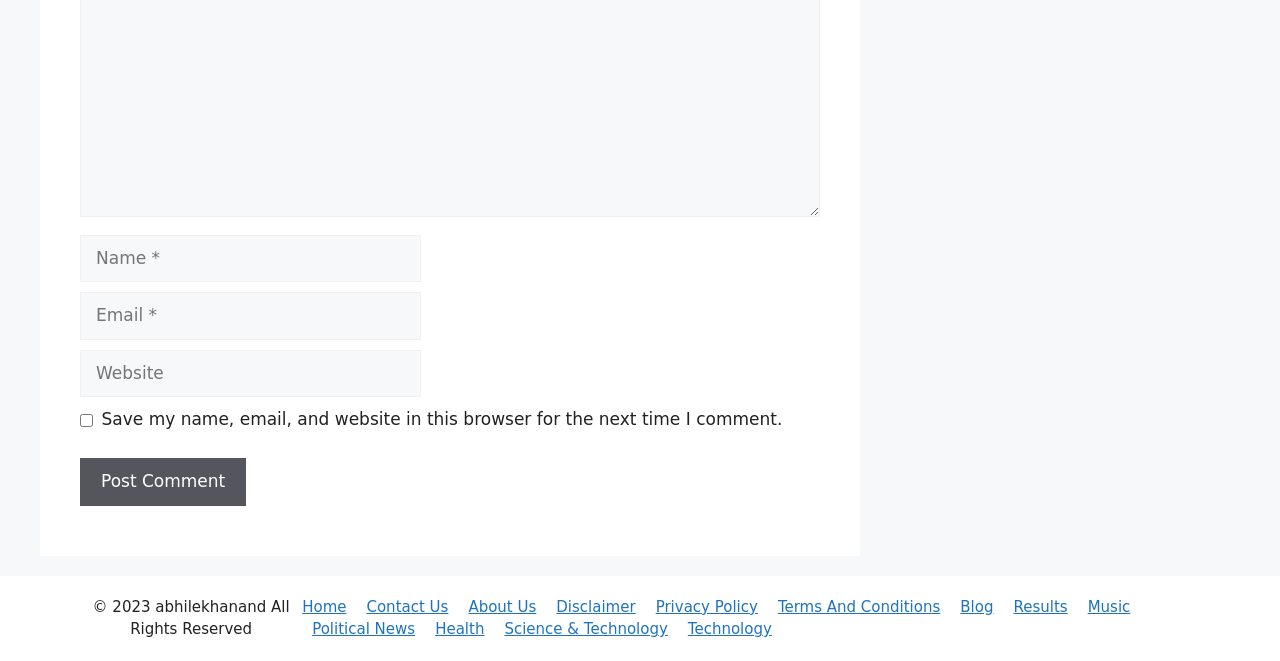What is the copyright year?
Look at the screenshot and respond with a single word or phrase.

2023